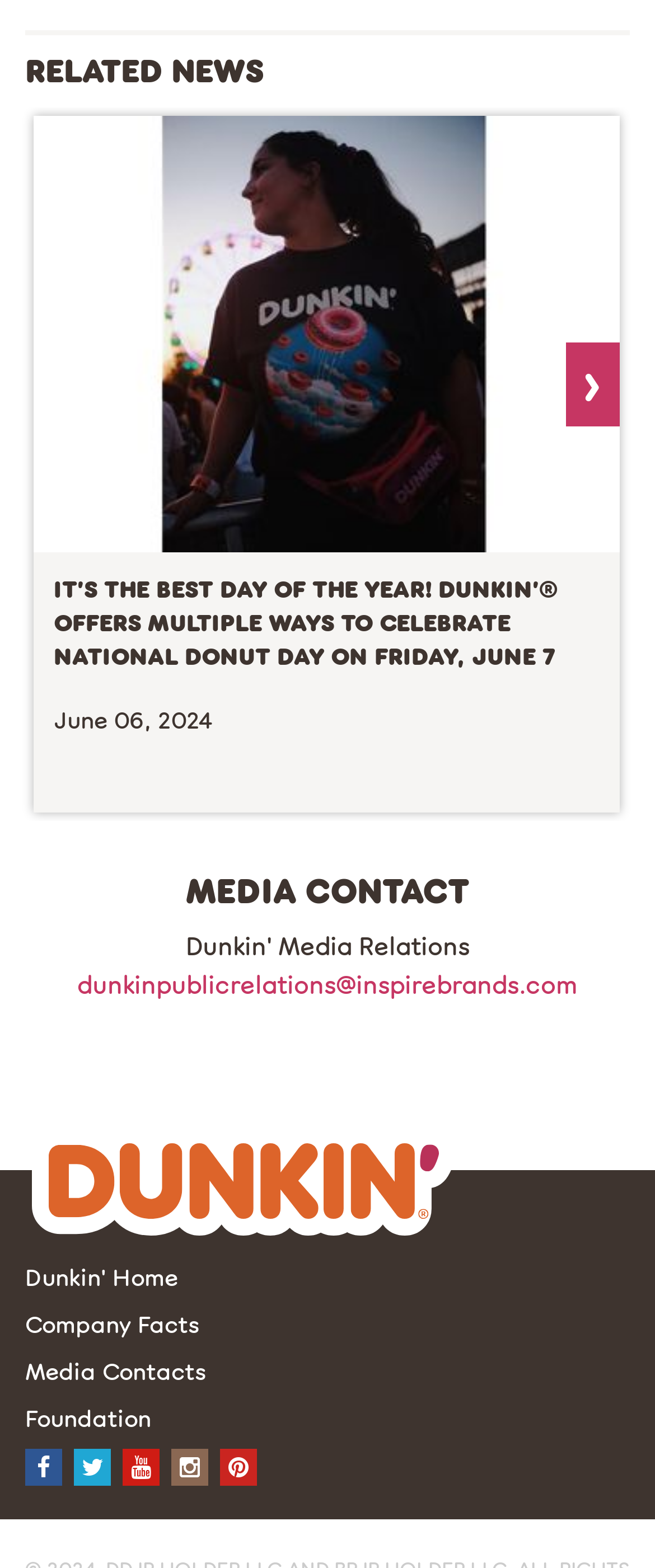What is the company mentioned in the article? Based on the image, give a response in one word or a short phrase.

Dunkin'